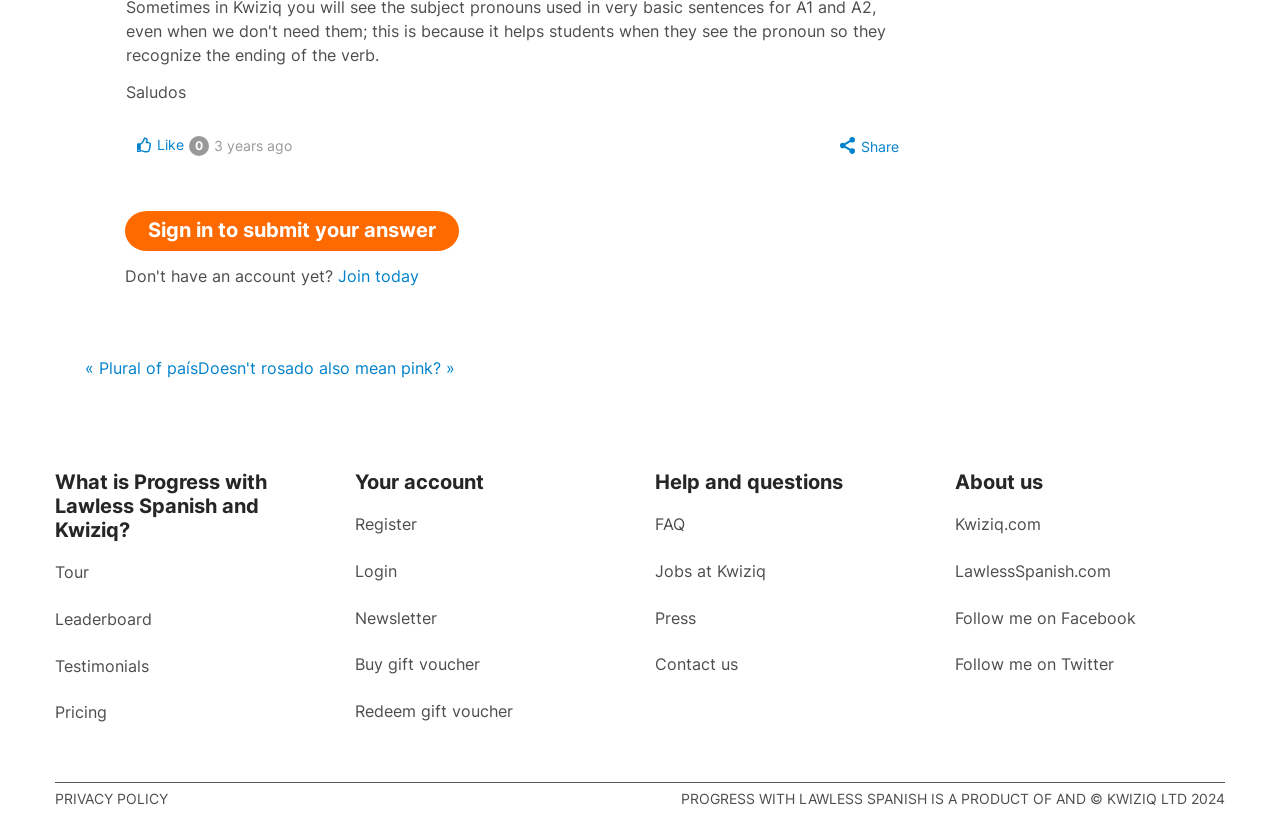Please provide the bounding box coordinates for the UI element as described: "Contact us". The coordinates must be four floats between 0 and 1, represented as [left, top, right, bottom].

[0.512, 0.794, 0.577, 0.836]